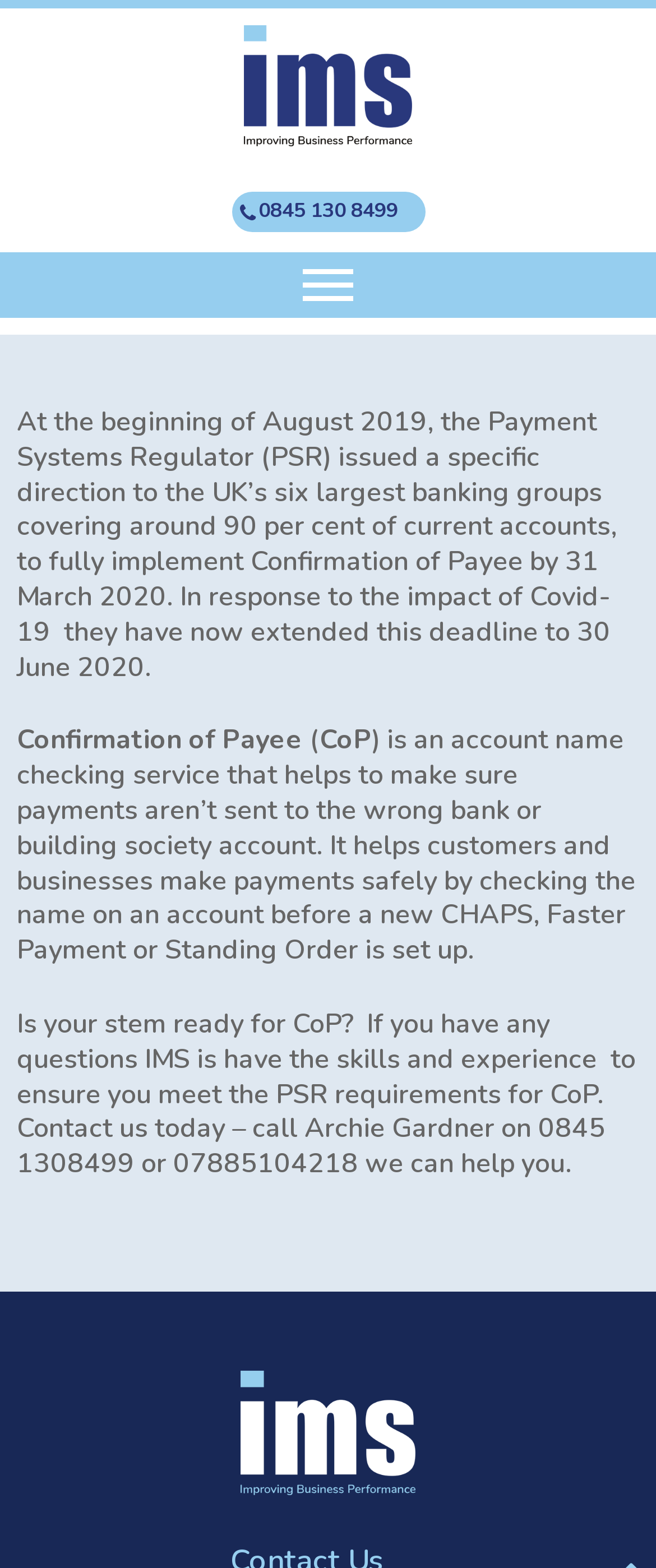Locate the bounding box of the UI element defined by this description: "parent_node: 0845 130 8499 title="IMS"". The coordinates should be given as four float numbers between 0 and 1, formatted as [left, top, right, bottom].

[0.372, 0.016, 0.628, 0.094]